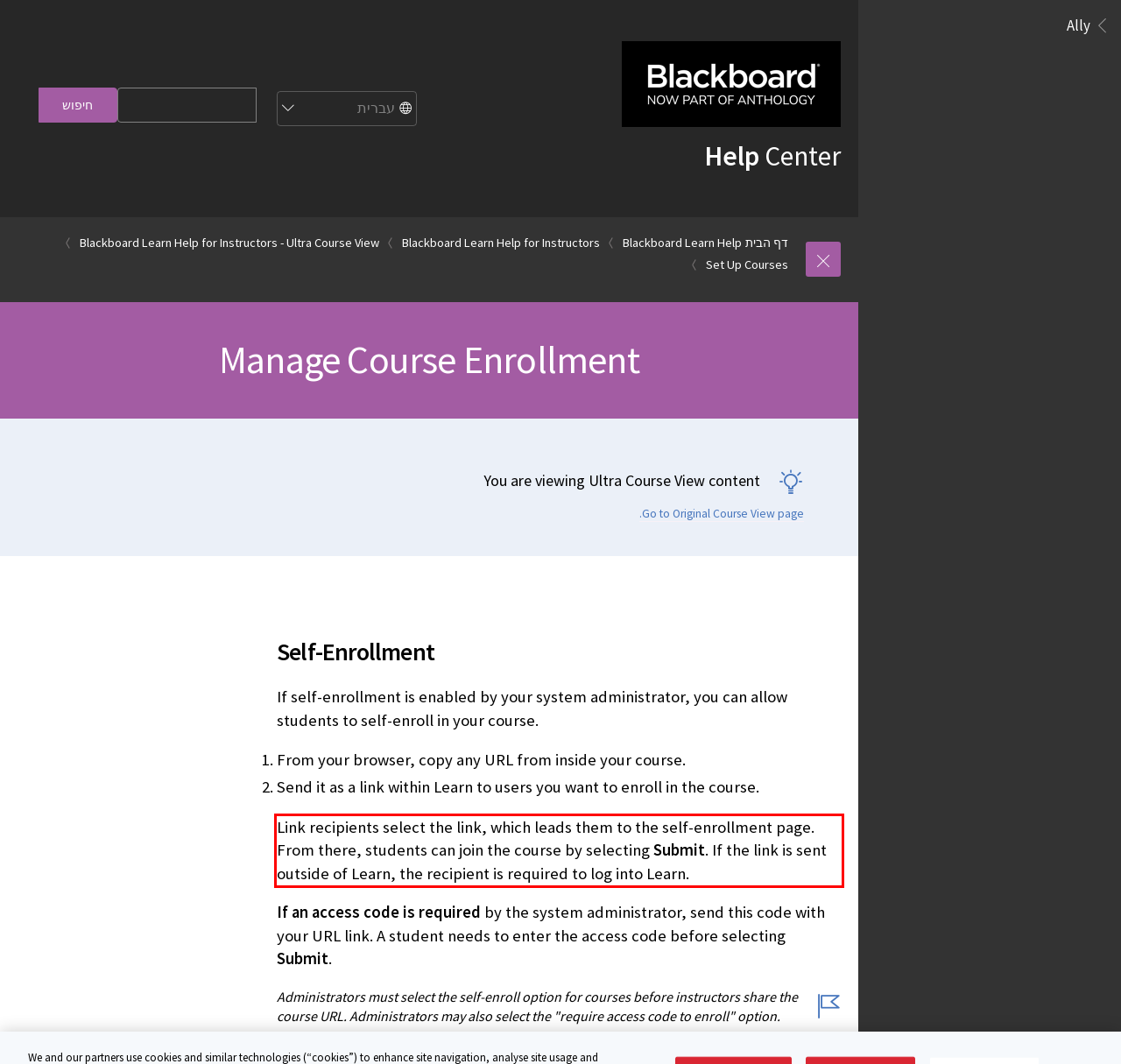With the given screenshot of a webpage, locate the red rectangle bounding box and extract the text content using OCR.

Link recipients select the link, which leads them to the self-enrollment page. From there, students can join the course by selecting Submit. If the link is sent outside of Learn, the recipient is required to log into Learn.